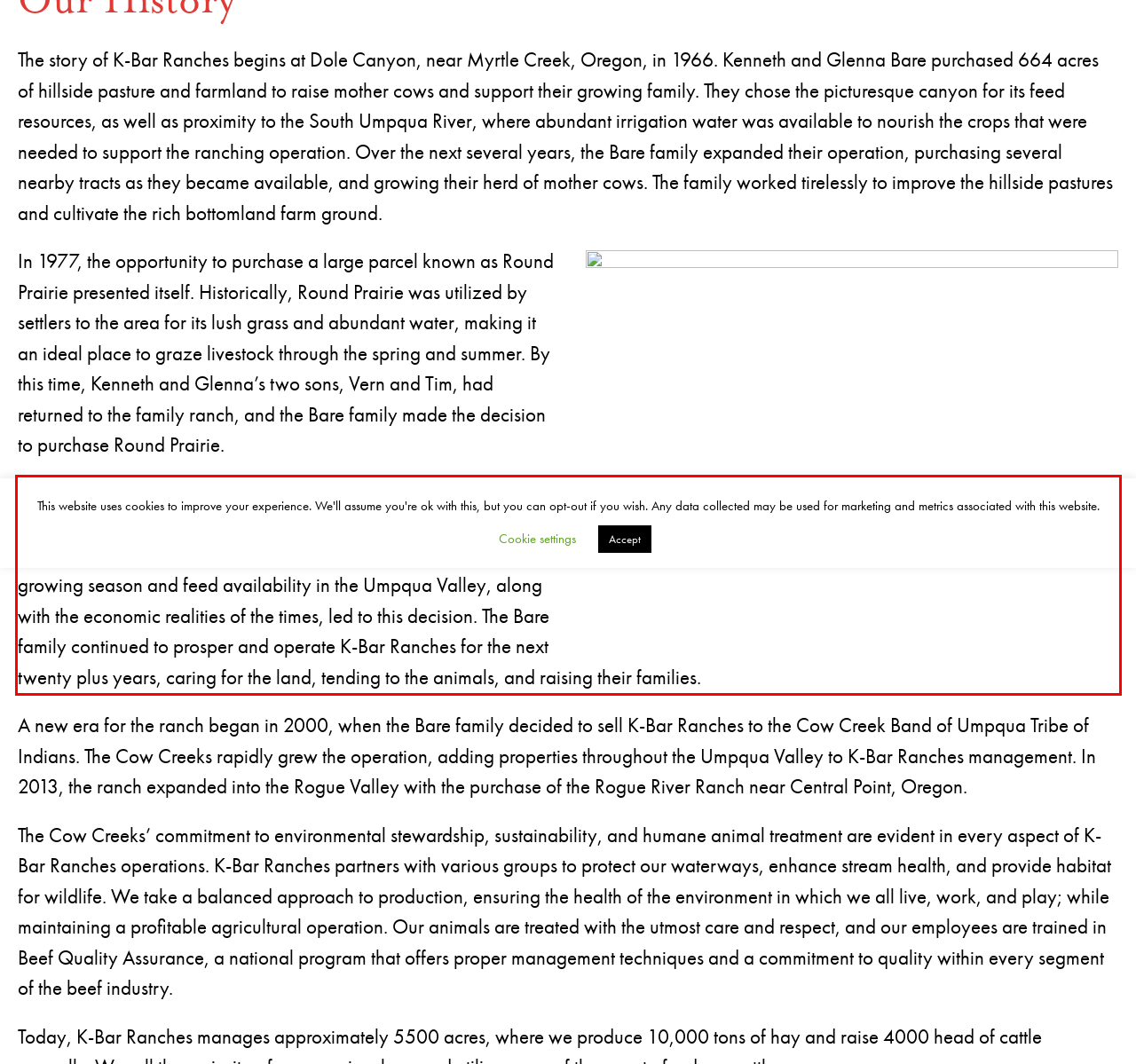You have a screenshot with a red rectangle around a UI element. Recognize and extract the text within this red bounding box using OCR.

The addition of Round Prairie to the operation effectively doubled the size of the ranch, and in 1979 K-Bar Ranches transitioned from raising mother cows and calves to raising stocker cattle. The growing season and feed availability in the Umpqua Valley, along with the economic realities of the times, led to this decision. The Bare family continued to prosper and operate K-Bar Ranches for the next twenty plus years, caring for the land, tending to the animals, and raising their families.